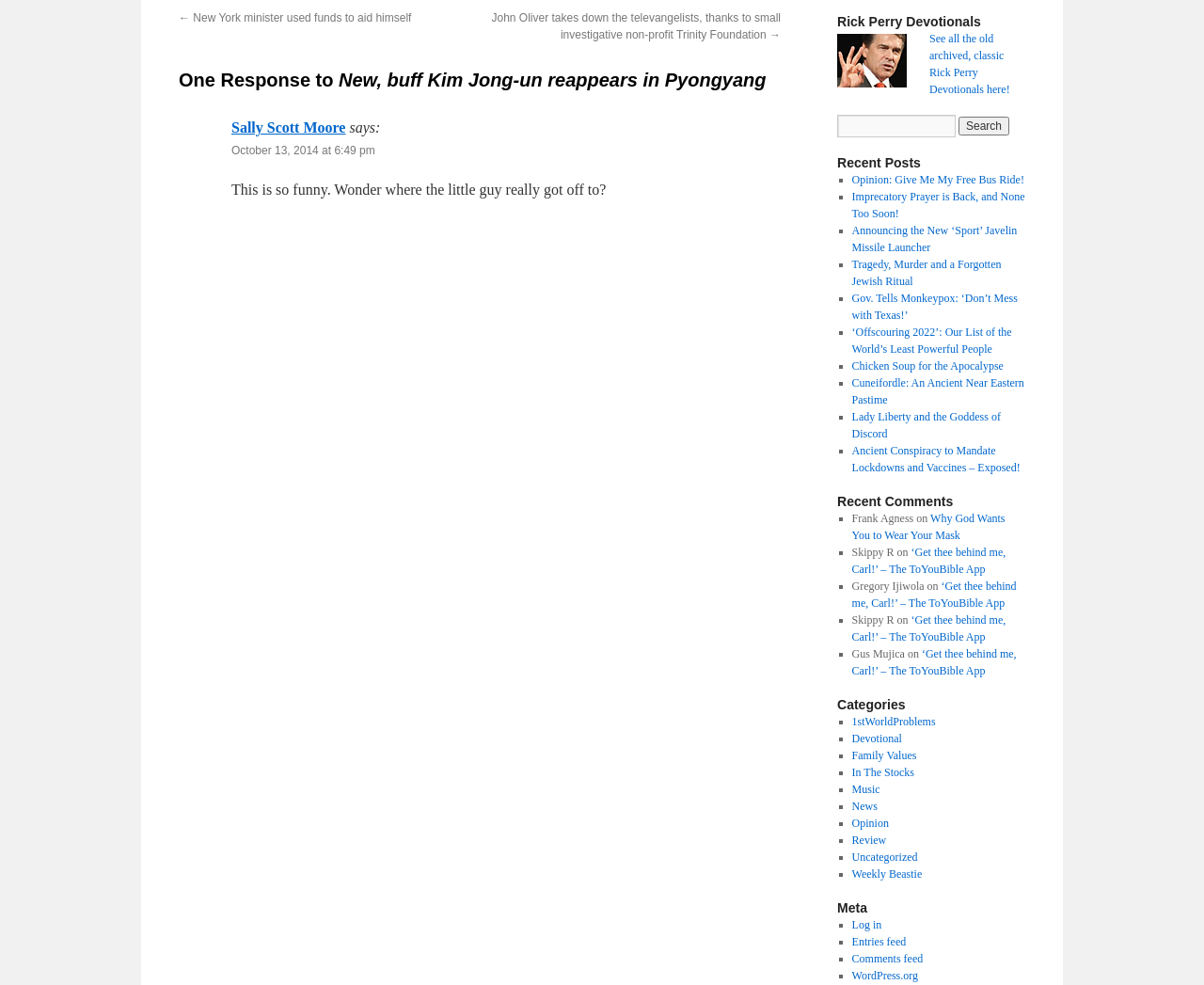Please identify the bounding box coordinates of the area that needs to be clicked to fulfill the following instruction: "Log in."

[0.707, 0.932, 0.732, 0.946]